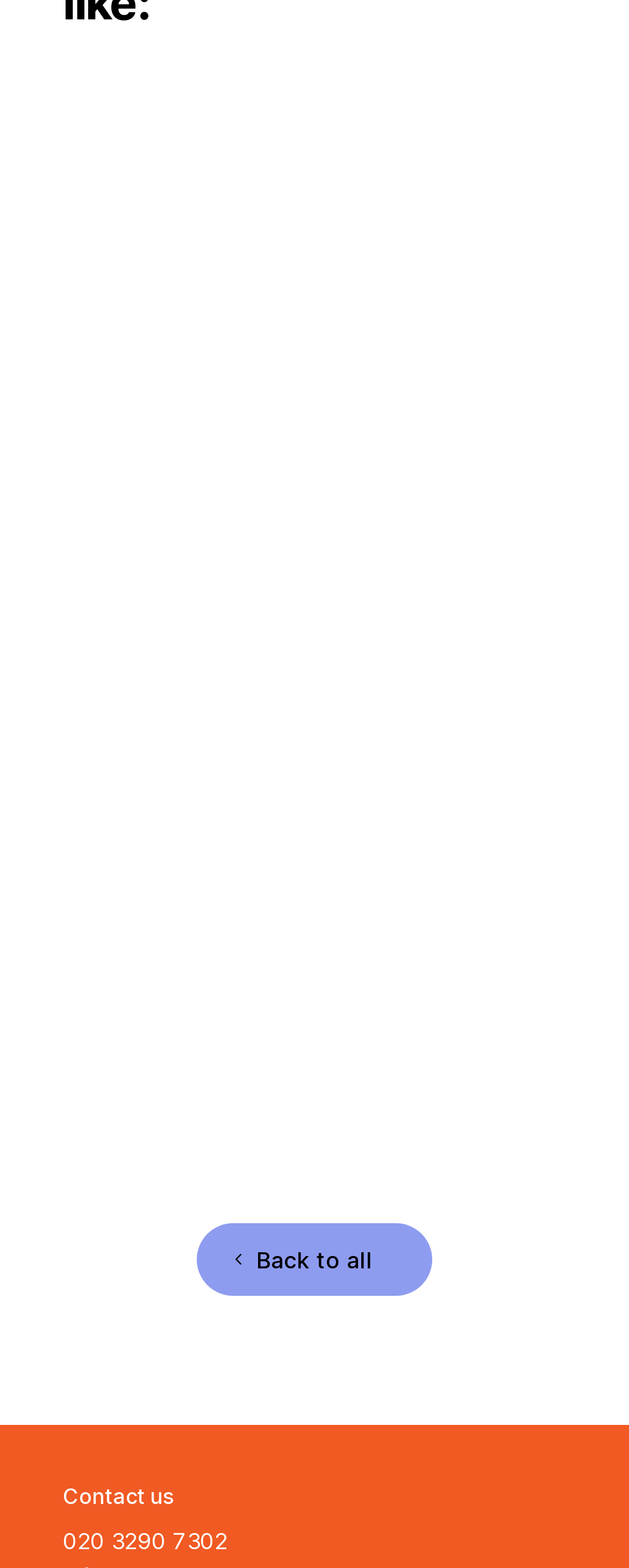Identify the bounding box coordinates of the element to click to follow this instruction: 'go back to all articles'. Ensure the coordinates are four float values between 0 and 1, provided as [left, top, right, bottom].

[0.313, 0.78, 0.687, 0.827]